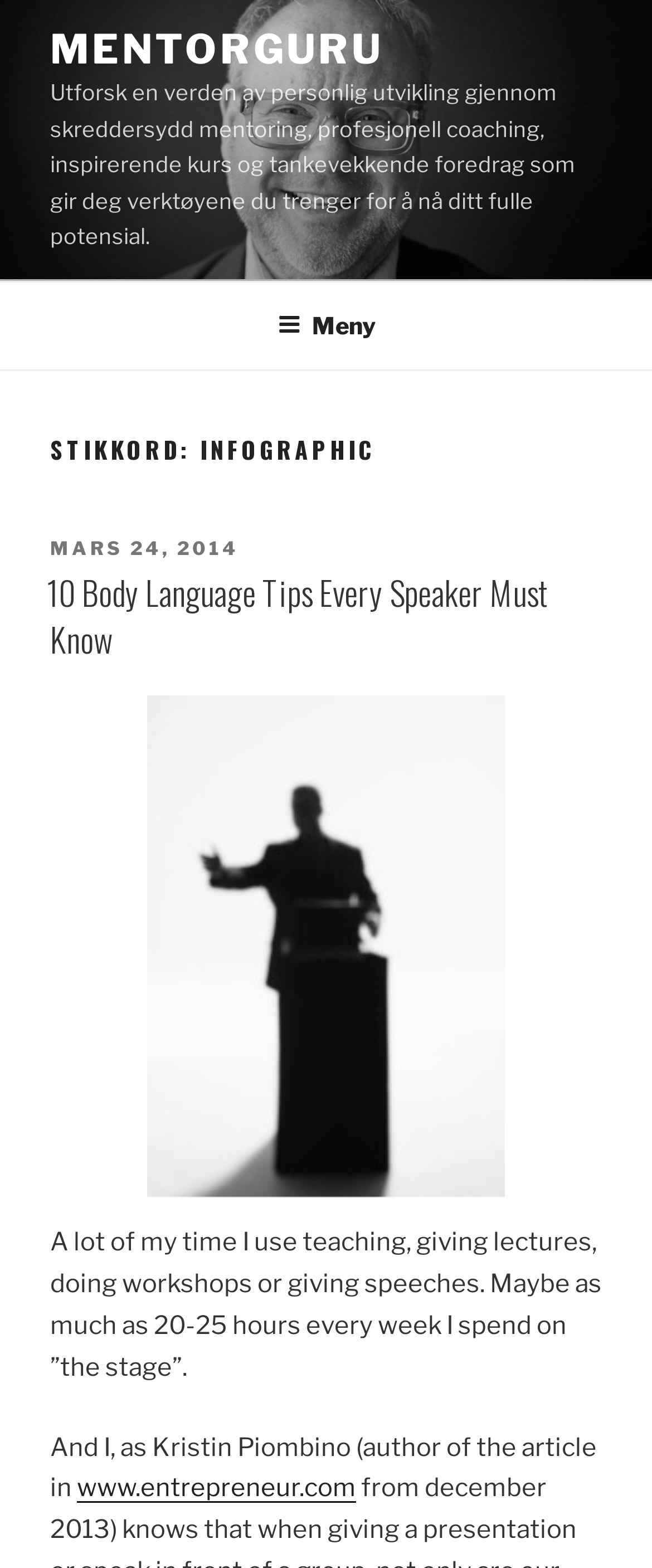Find the bounding box coordinates corresponding to the UI element with the description: "mars 24, 2014april 8, 2014". The coordinates should be formatted as [left, top, right, bottom], with values as floats between 0 and 1.

[0.077, 0.343, 0.367, 0.358]